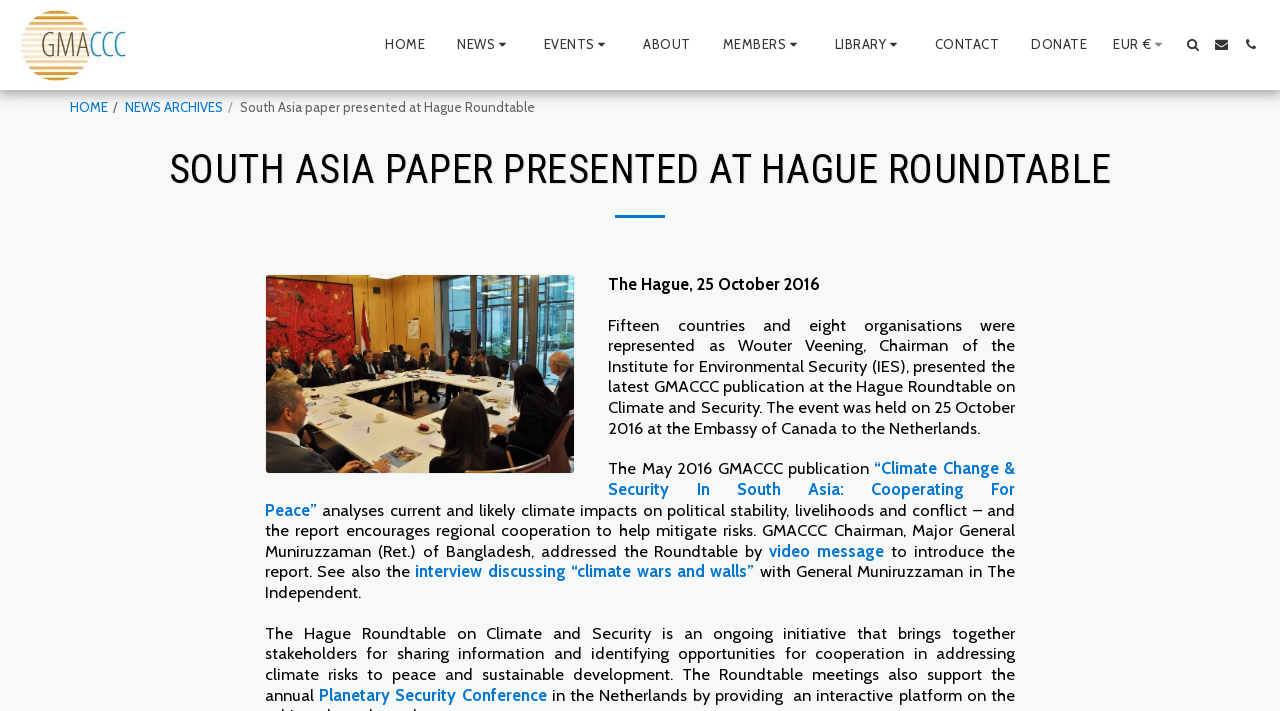Please locate the clickable area by providing the bounding box coordinates to follow this instruction: "Watch the video message from Major General Muniruzzaman".

[0.601, 0.761, 0.691, 0.789]